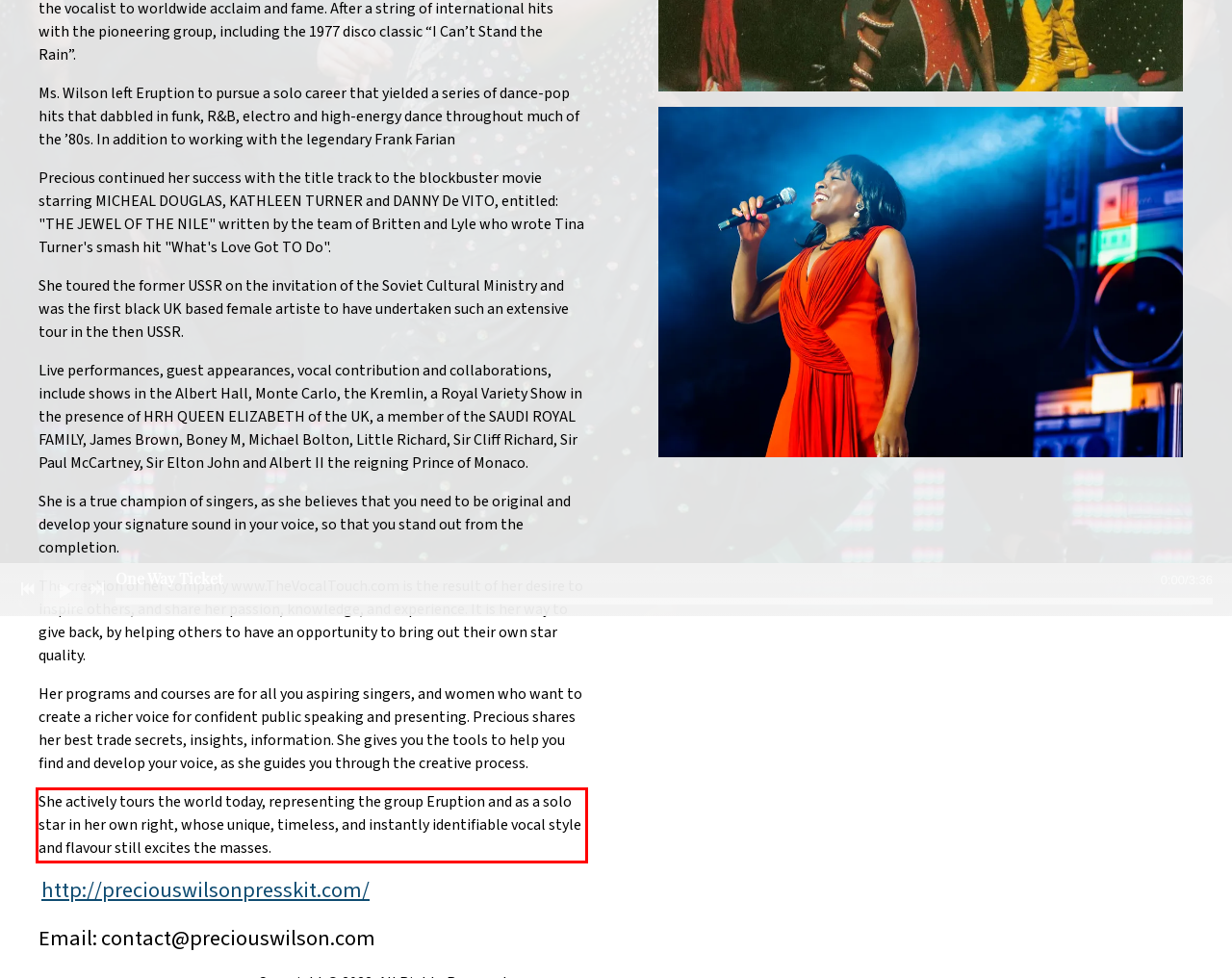Using the provided screenshot, read and generate the text content within the red-bordered area.

She actively tours the world today, representing the group Eruption and as a solo star in her own right, whose unique, timeless, and instantly identifiable vocal style and flavour still excites the masses.